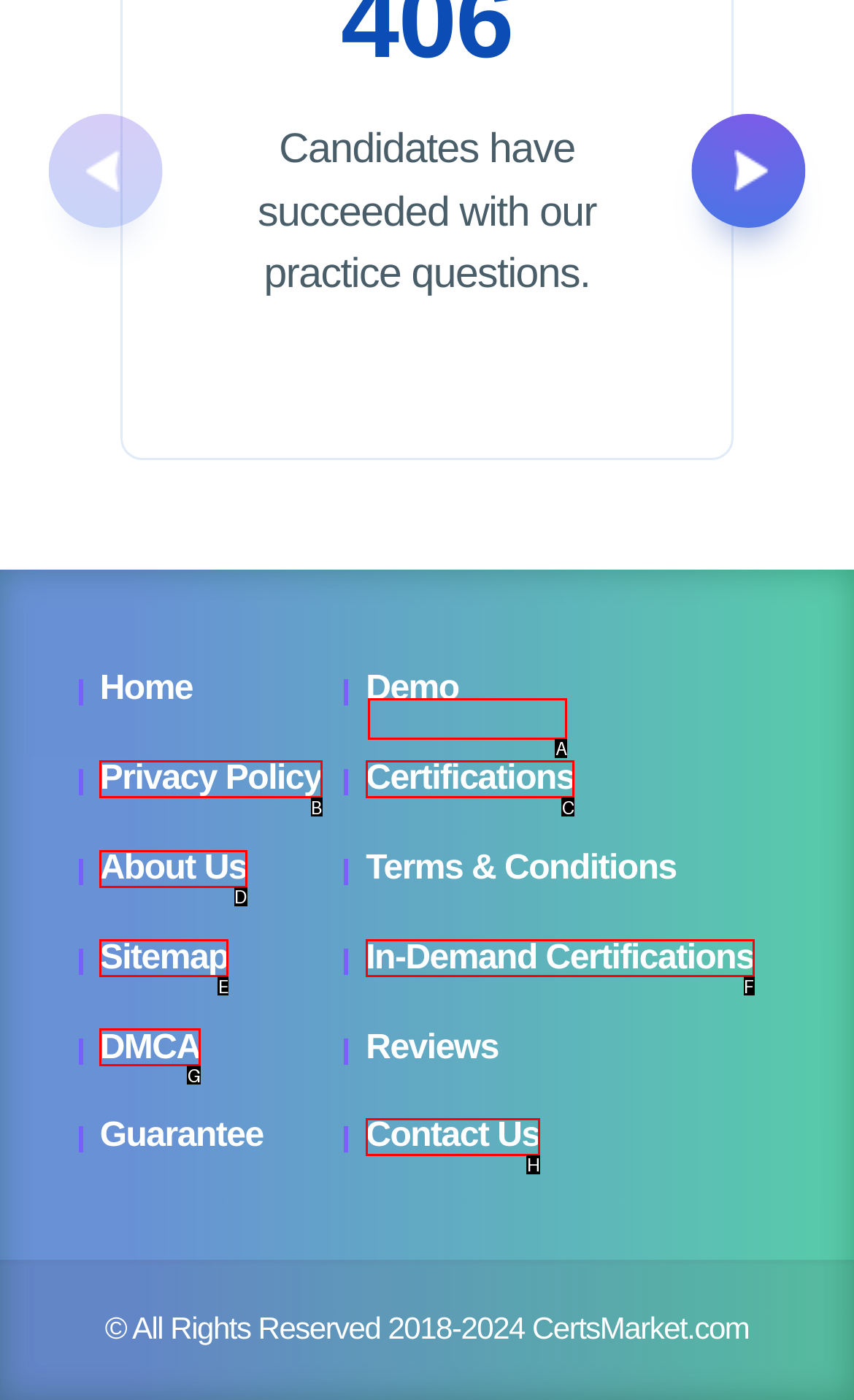Identify the letter of the UI element I need to click to carry out the following instruction: view certifications

A